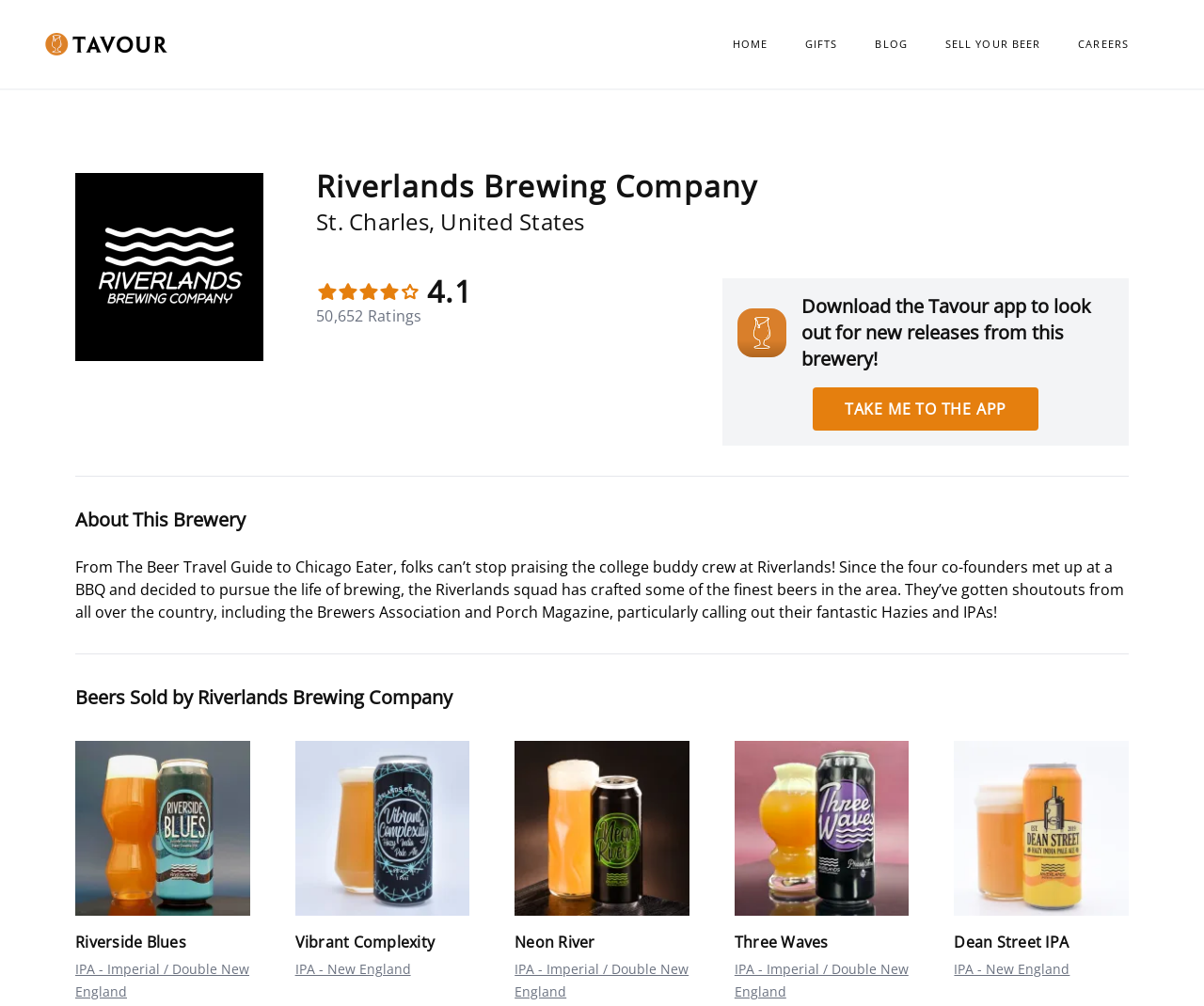Locate the bounding box coordinates of the region to be clicked to comply with the following instruction: "Click the HOME link". The coordinates must be four float numbers between 0 and 1, in the form [left, top, right, bottom].

[0.608, 0.036, 0.669, 0.052]